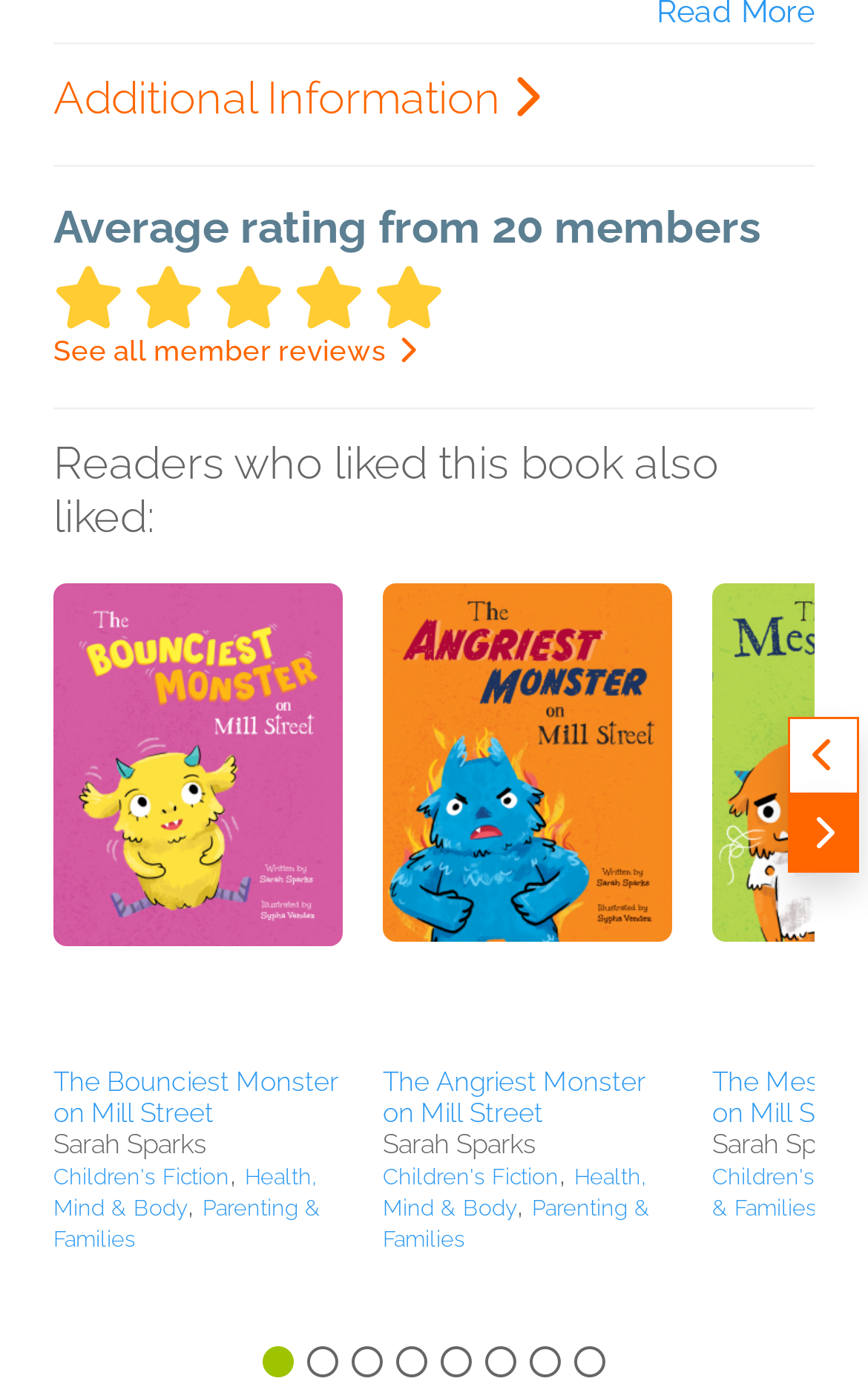Given the following UI element description: "Health, Mind & Body", find the bounding box coordinates in the webpage screenshot.

[0.062, 0.84, 0.364, 0.88]